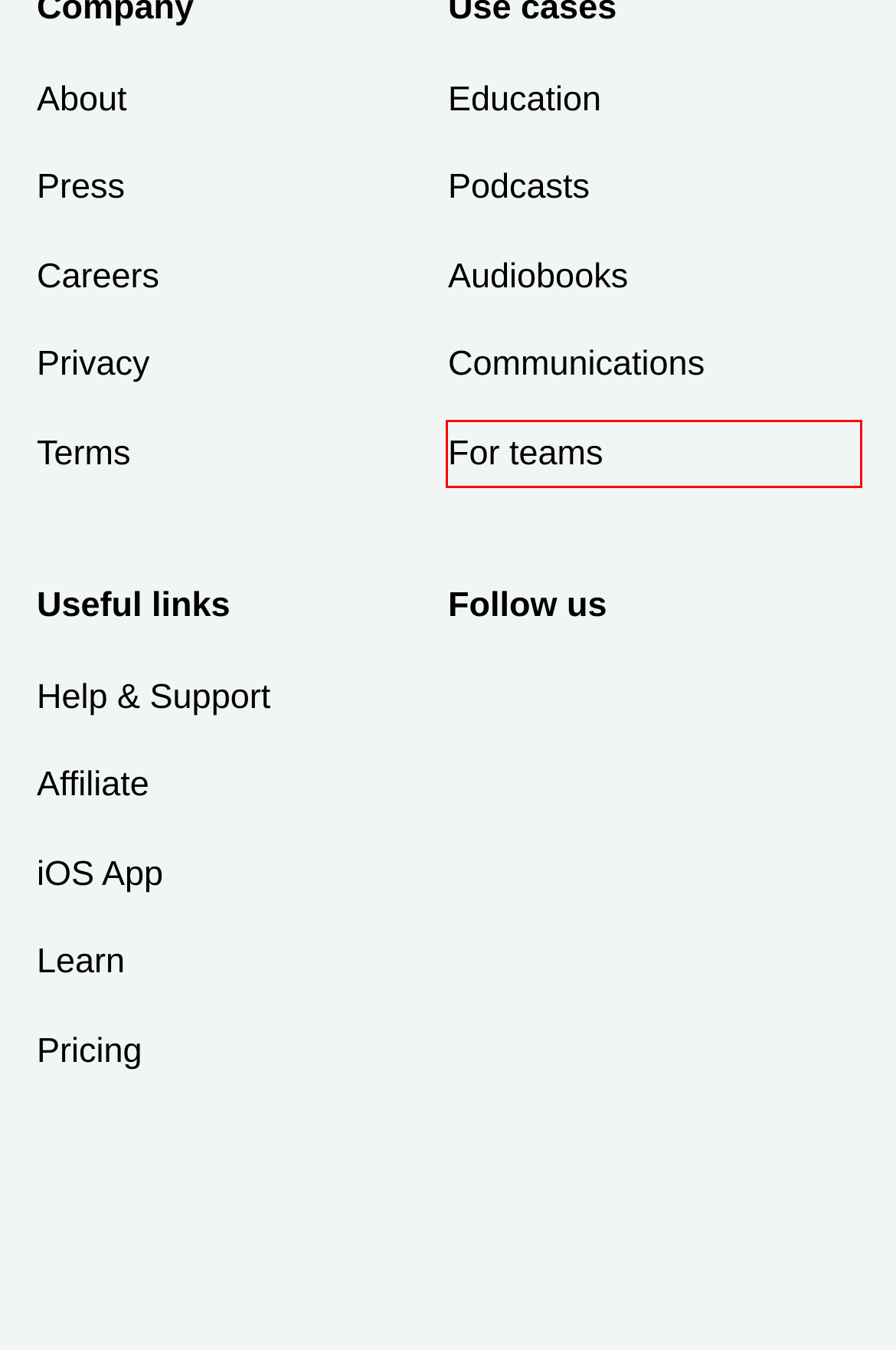You are presented with a screenshot of a webpage that includes a red bounding box around an element. Determine which webpage description best matches the page that results from clicking the element within the red bounding box. Here are the candidates:
A. Podcastle Help Guides
B. Plans and Pricing | Podcastle
C. Create Professional Podcasts for Free
D. Podcastle Affiliate Program
E. Enhance the Learning Experience with Podcastle
F. Podcastle for Teams - Podcast Collaboration Tool
G. Podcastle for Audiobooks
H. Podcastle for Communications

F